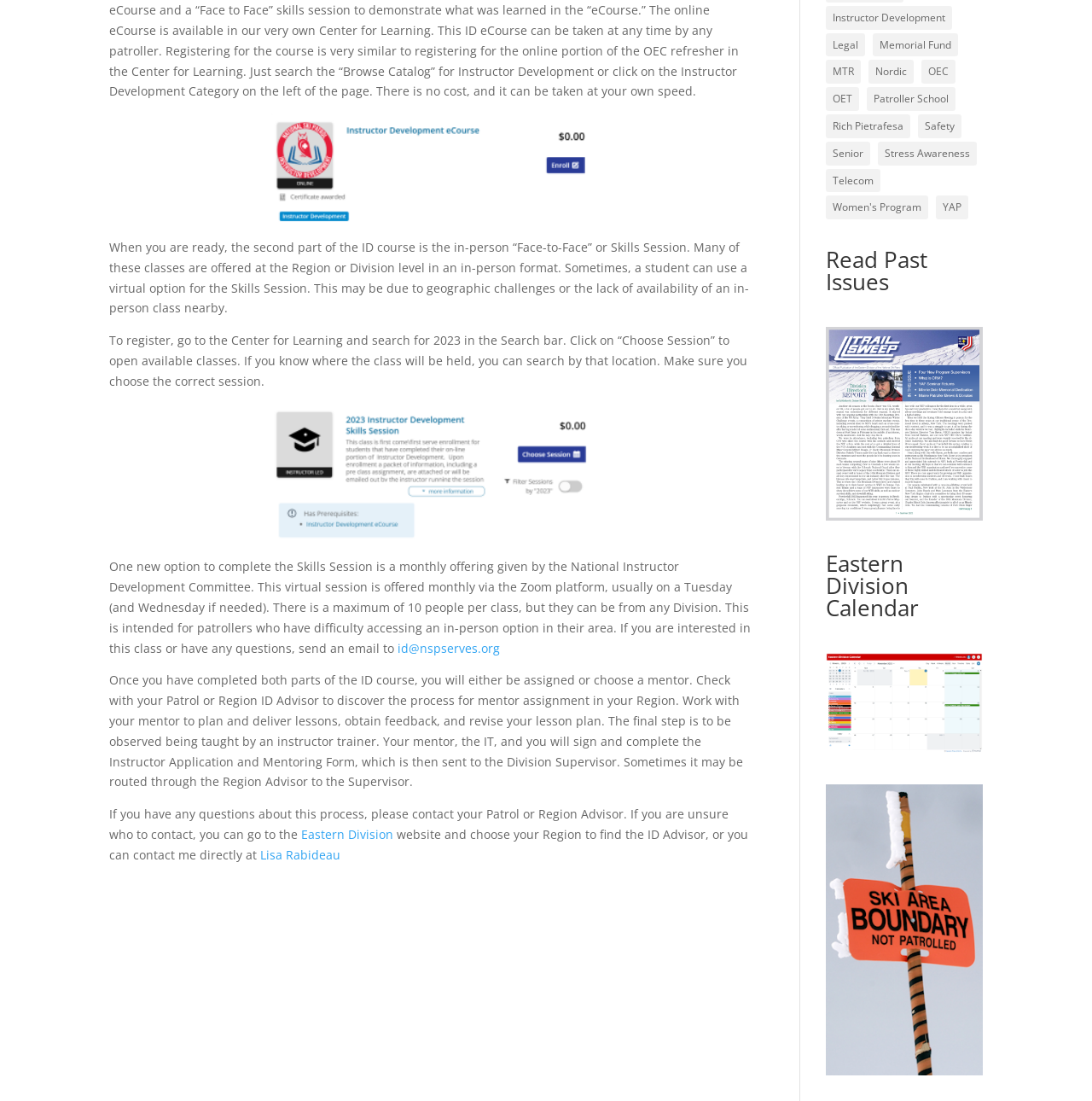Identify the bounding box coordinates for the UI element that matches this description: "Rich Pietrafesa".

[0.756, 0.104, 0.834, 0.125]